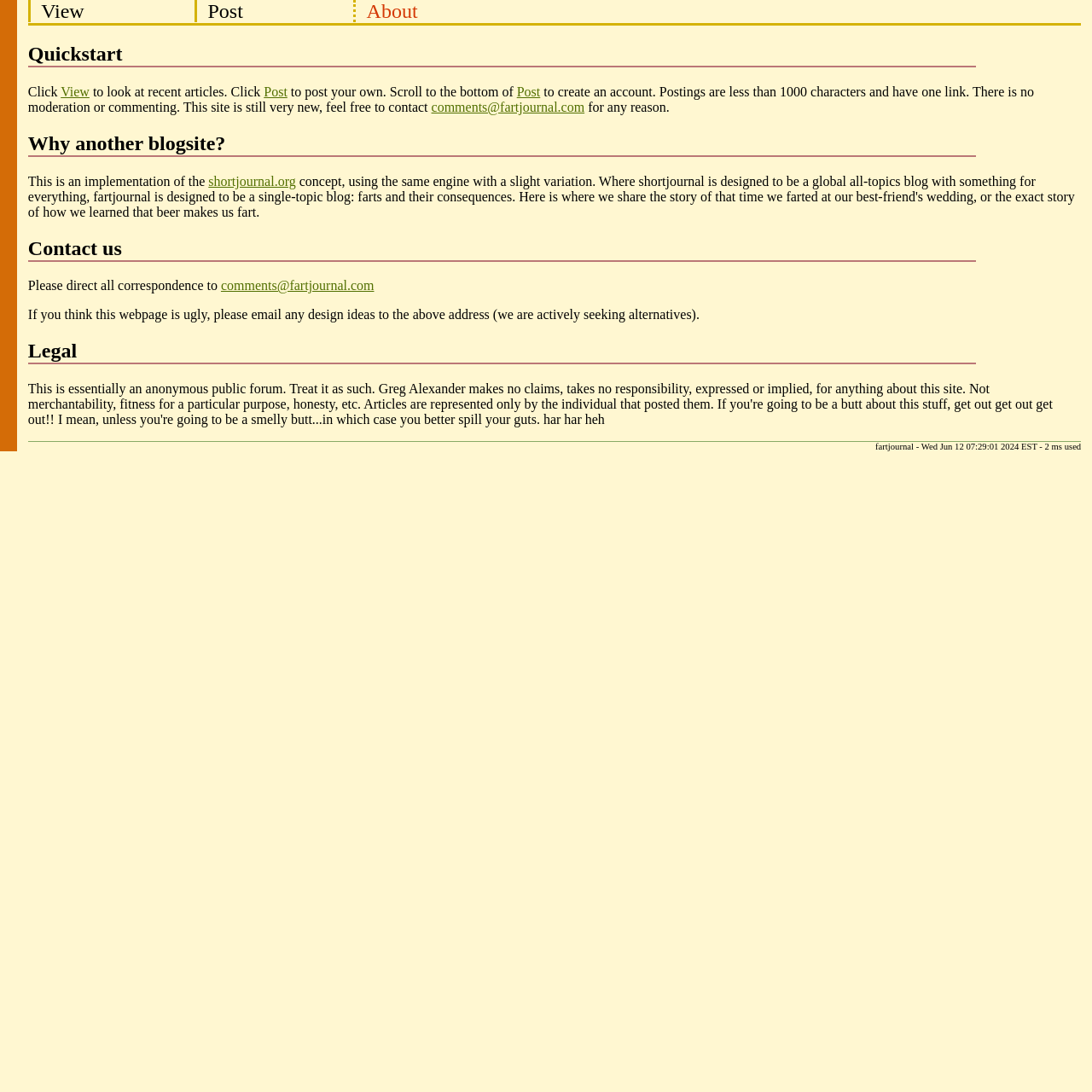Respond with a single word or phrase to the following question:
How can users contact the website administrators?

Email